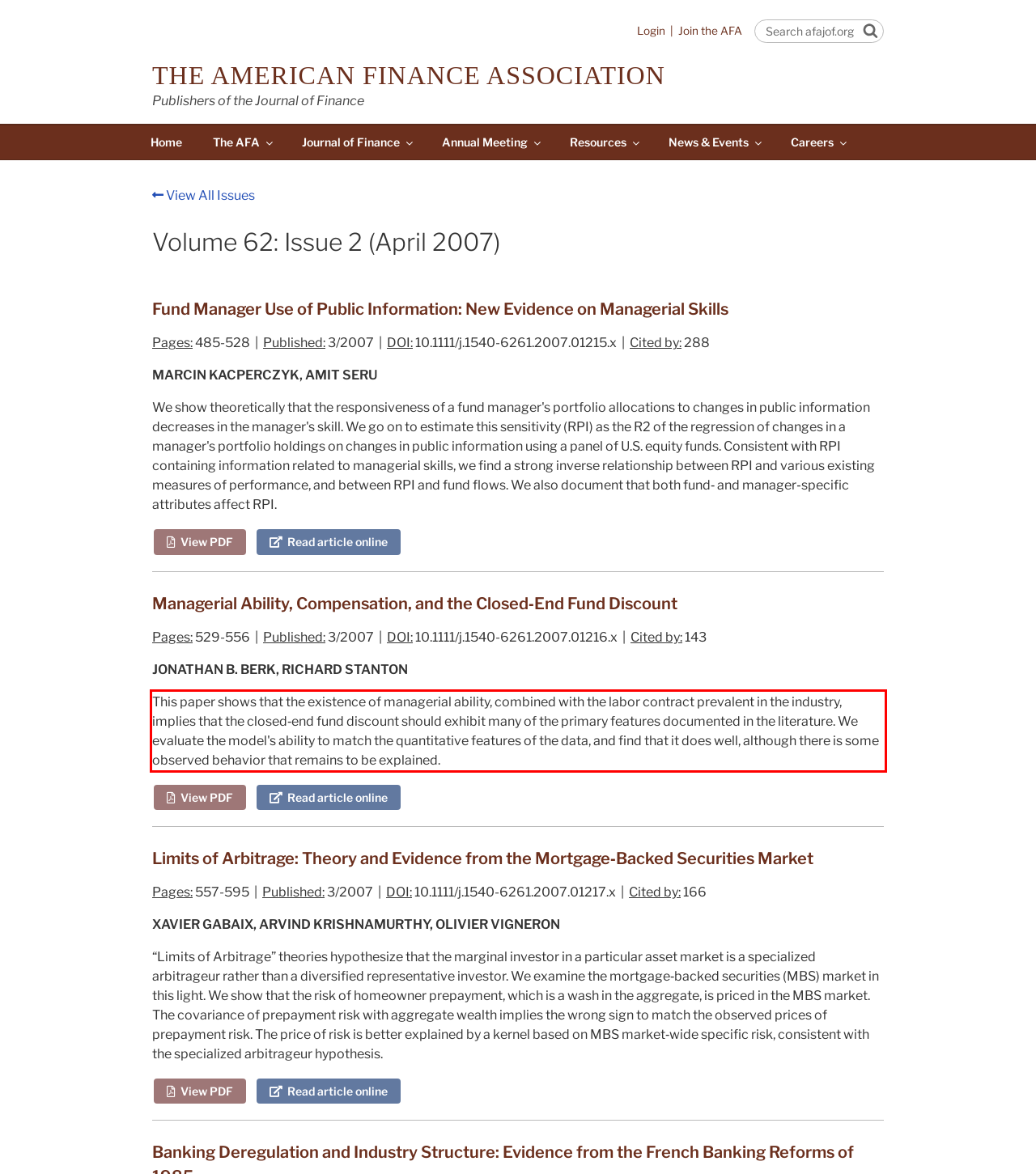Identify the text inside the red bounding box on the provided webpage screenshot by performing OCR.

This paper shows that the existence of managerial ability, combined with the labor contract prevalent in the industry, implies that the closed‐end fund discount should exhibit many of the primary features documented in the literature. We evaluate the model's ability to match the quantitative features of the data, and find that it does well, although there is some observed behavior that remains to be explained.